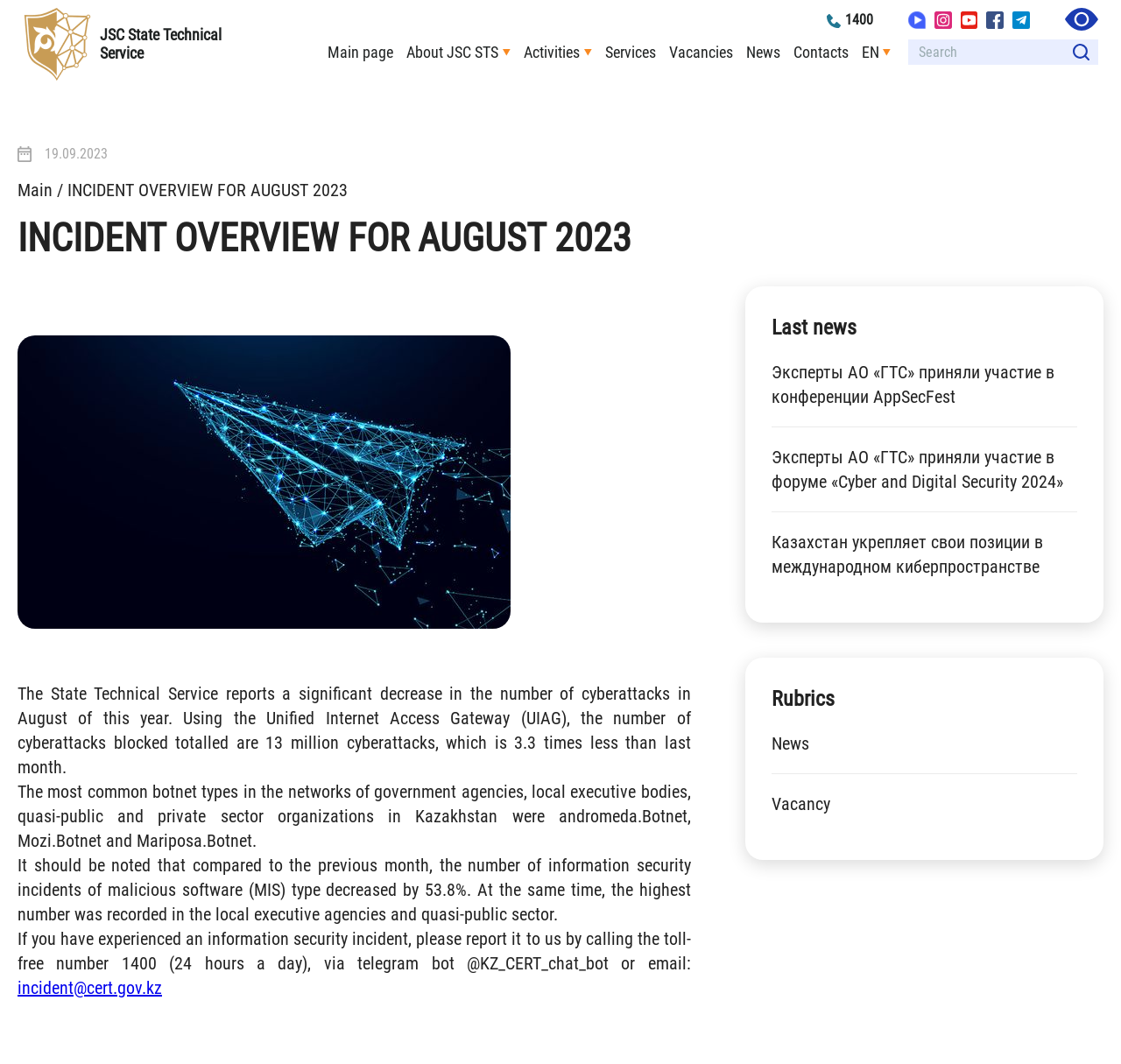Extract the bounding box coordinates for the UI element described by the text: "About JSC STS". The coordinates should be in the form of [left, top, right, bottom] with values between 0 and 1.

[0.363, 0.04, 0.456, 0.082]